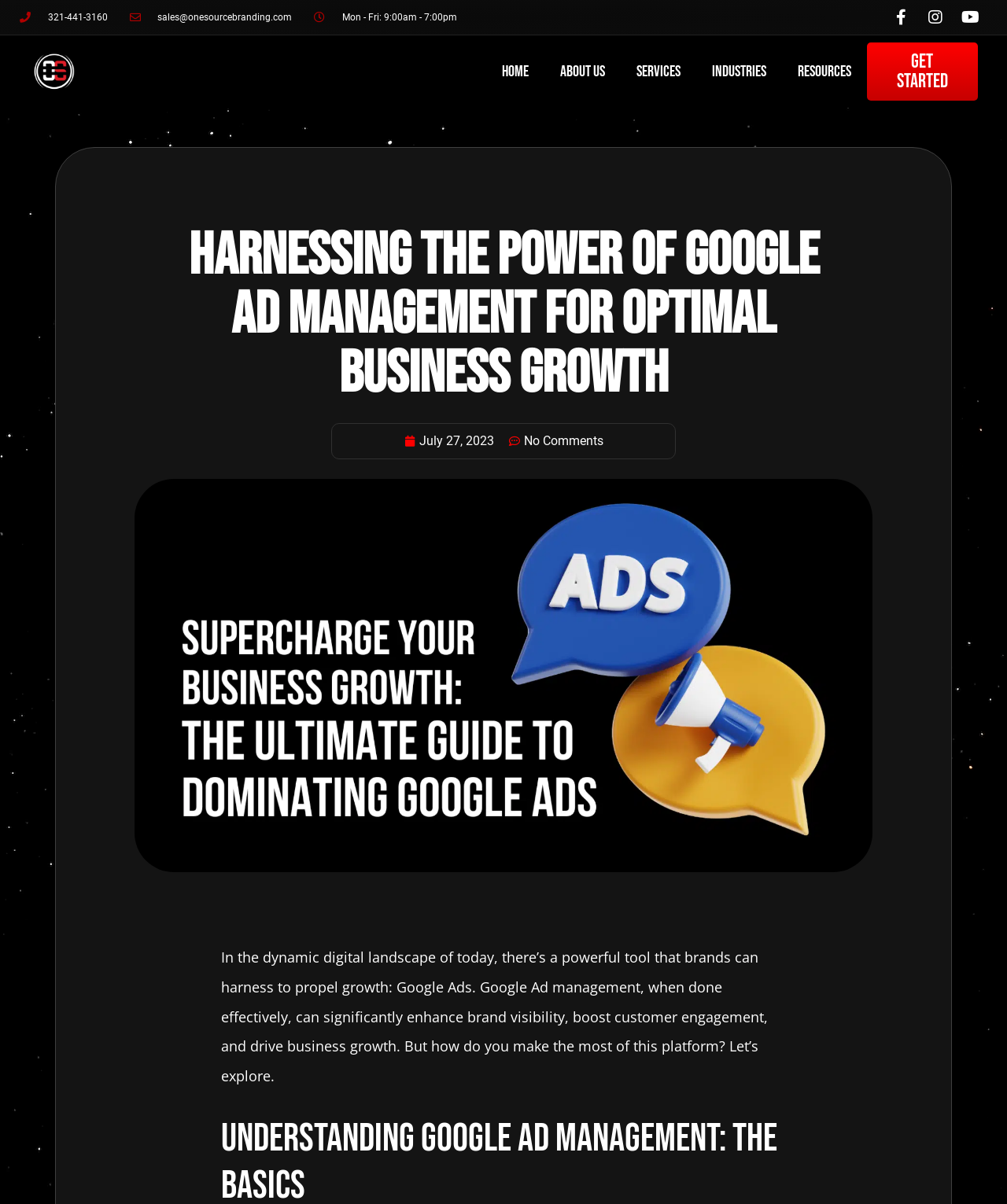Identify the bounding box coordinates of the region that needs to be clicked to carry out this instruction: "Call the phone number". Provide these coordinates as four float numbers ranging from 0 to 1, i.e., [left, top, right, bottom].

[0.02, 0.008, 0.107, 0.02]